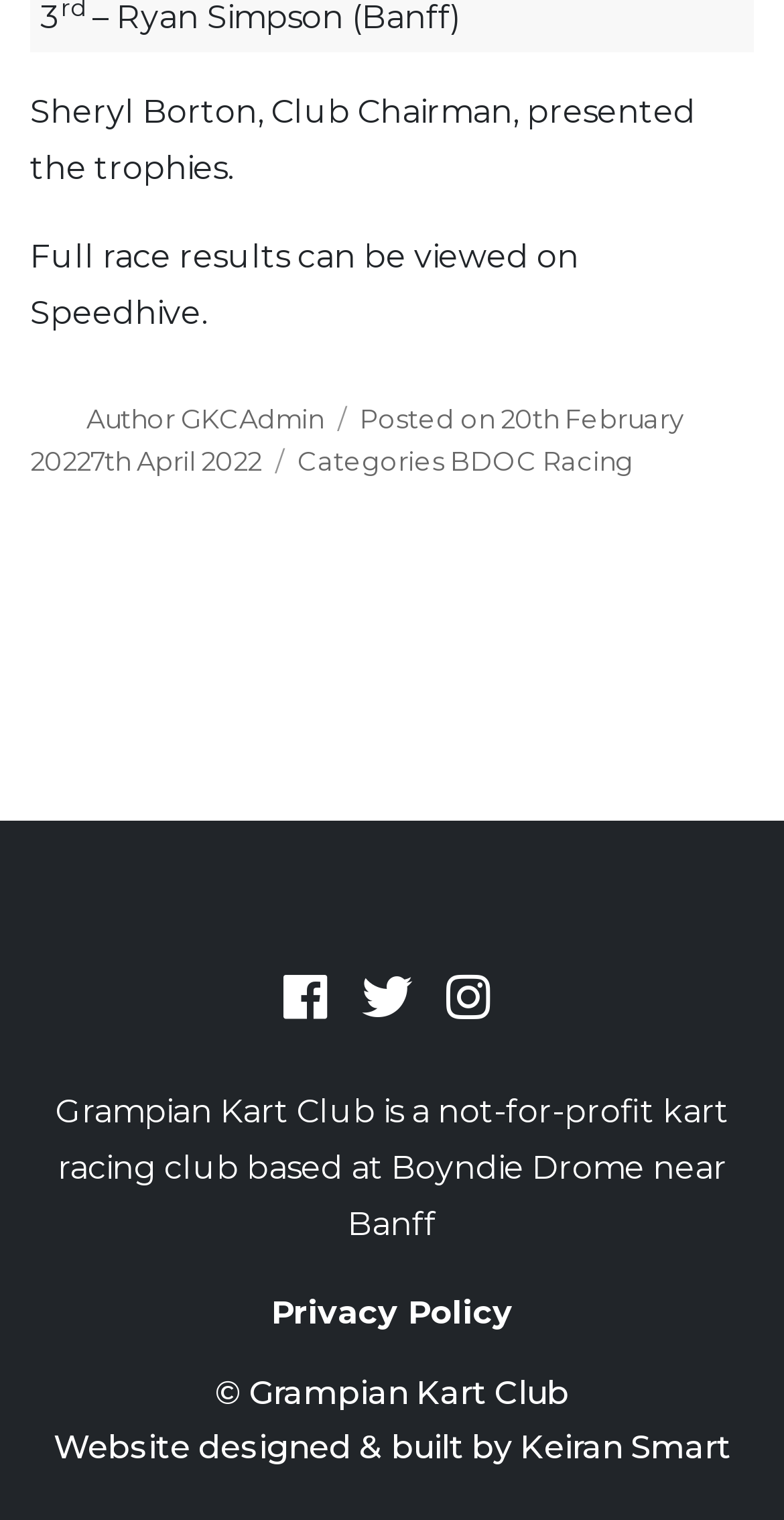Provide a short answer to the following question with just one word or phrase: Who is the author of the post?

GKCAdmin